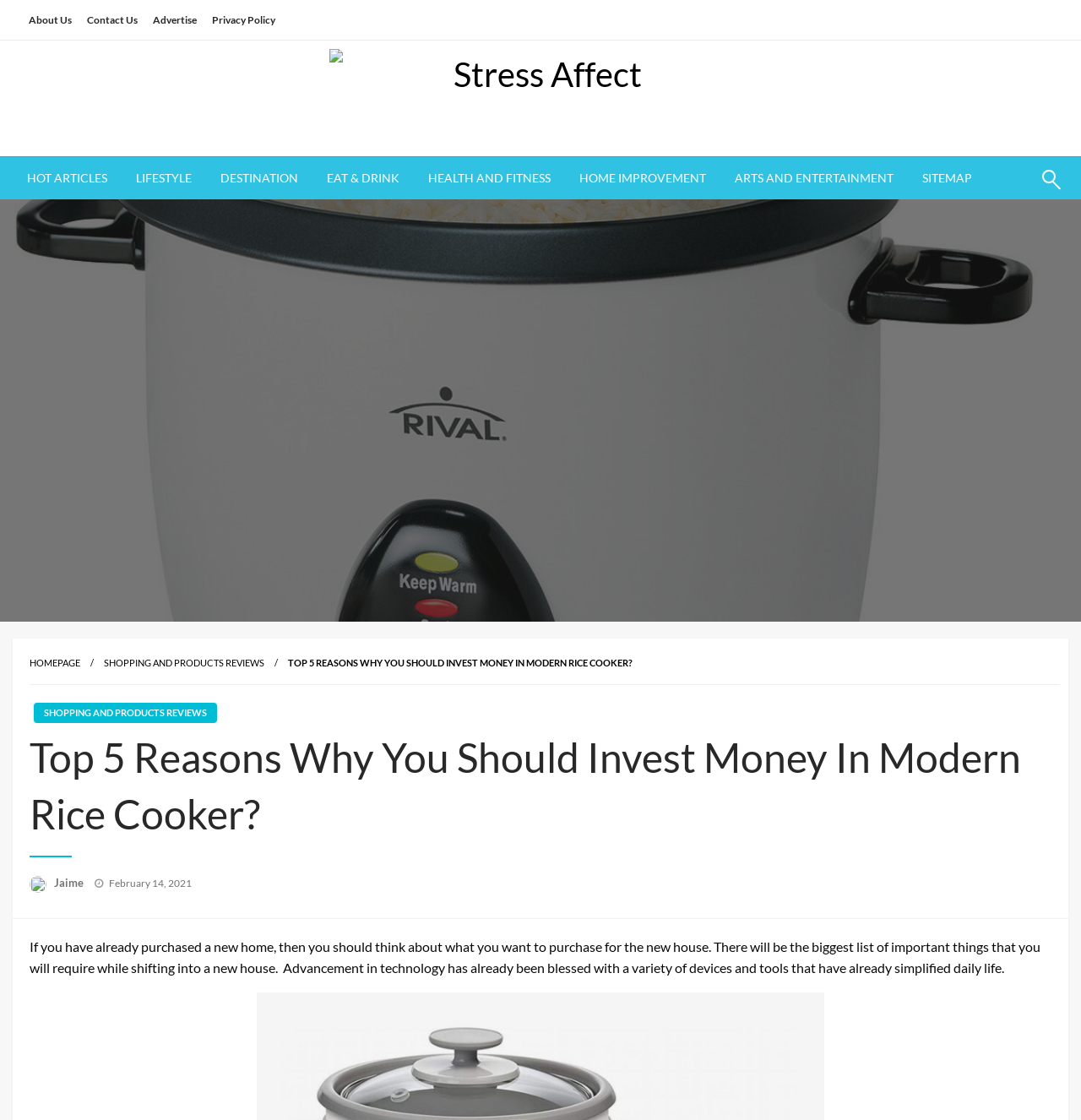Determine the bounding box coordinates of the clickable region to carry out the instruction: "Click on About Us".

[0.02, 0.008, 0.073, 0.028]